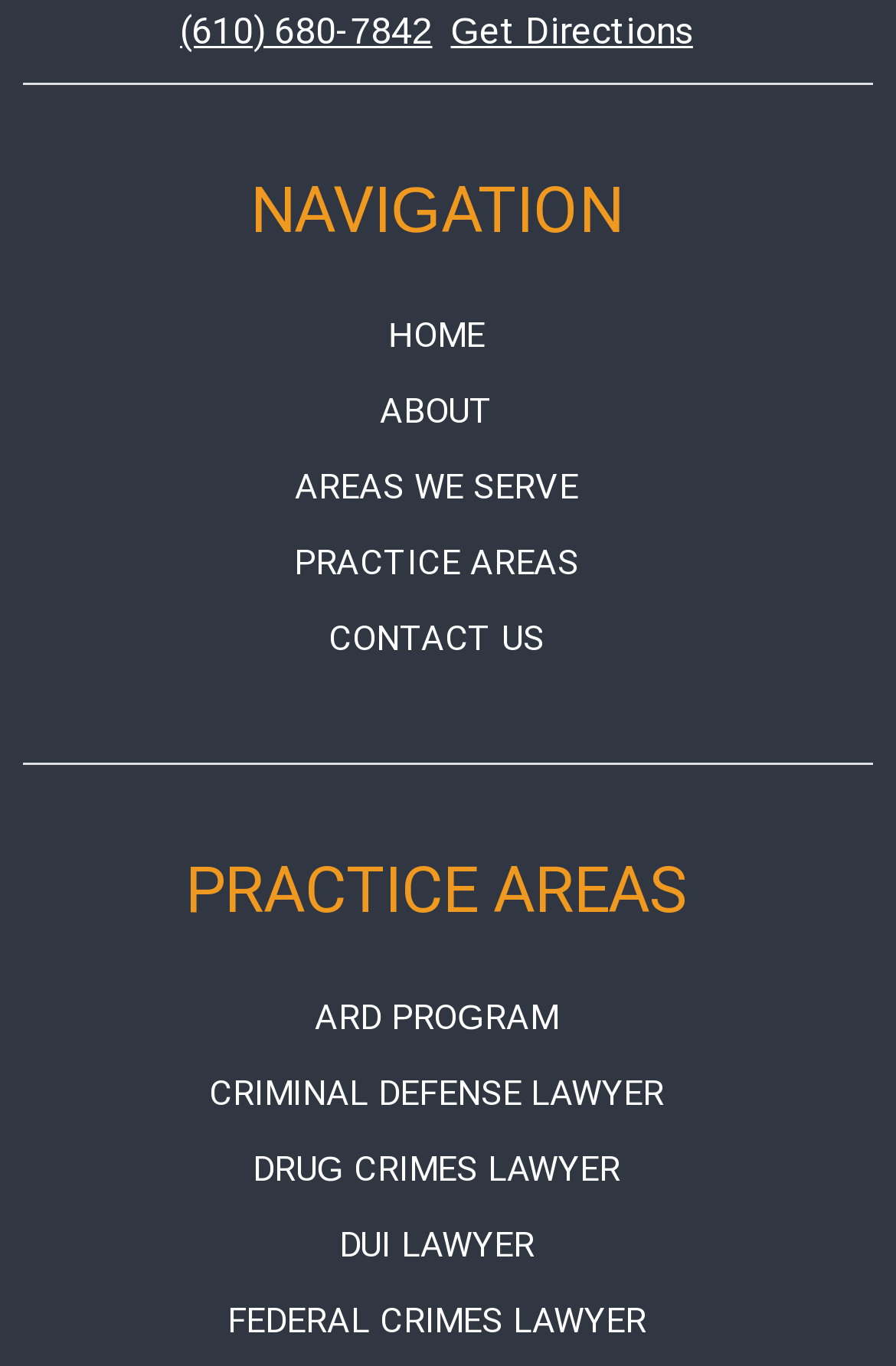Kindly determine the bounding box coordinates for the area that needs to be clicked to execute this instruction: "Call the phone number".

[0.201, 0.007, 0.482, 0.039]